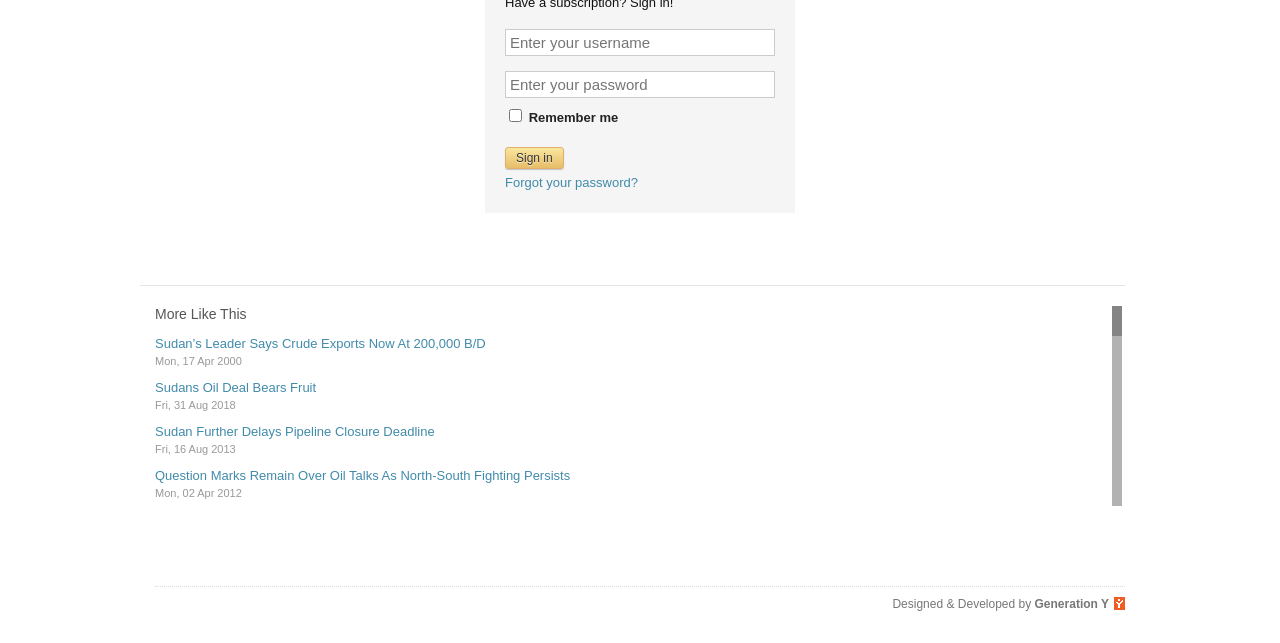Provide the bounding box coordinates, formatted as (top-left x, top-left y, bottom-right x, bottom-right y), with all values being floating point numbers between 0 and 1. Identify the bounding box of the UI element that matches the description: Forgot your password?

[0.395, 0.272, 0.498, 0.295]